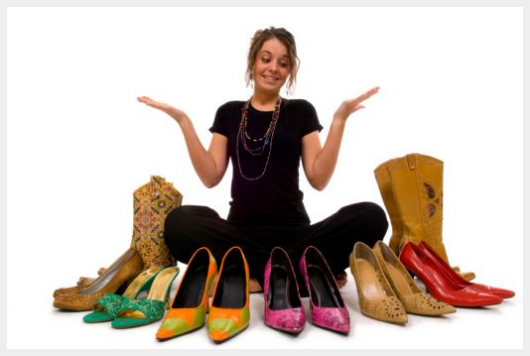What is the dominant color of the shoes?
Refer to the image and offer an in-depth and detailed answer to the question.

The caption describes the shoes as having a spectrum of colors, including vibrant high heels in shades of orange, pink, and green, as well as more casual footwear in yellow and patterned ankle boots, indicating that there is no single dominant color.